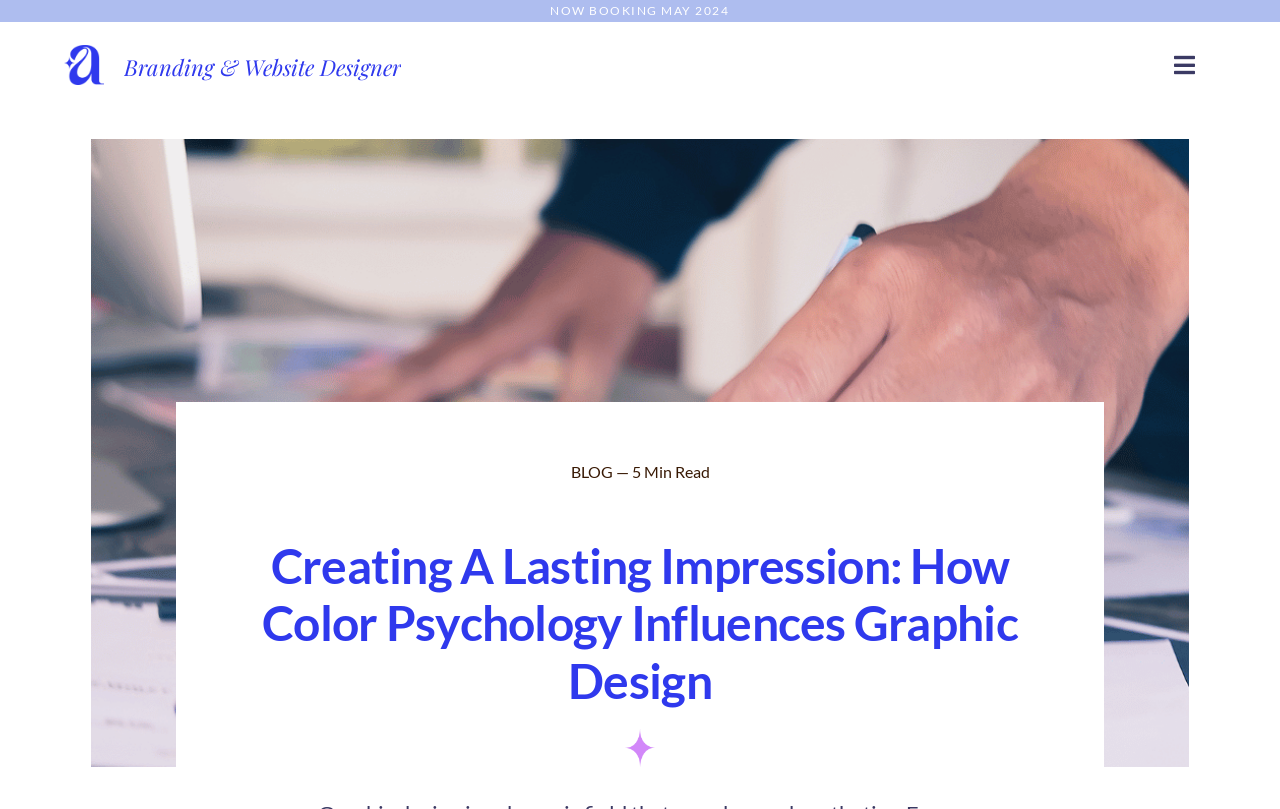Identify the bounding box coordinates for the element you need to click to achieve the following task: "Go to the 'ENQUIRE' page". The coordinates must be four float values ranging from 0 to 1, formatted as [left, top, right, bottom].

[0.0, 0.407, 1.0, 0.46]